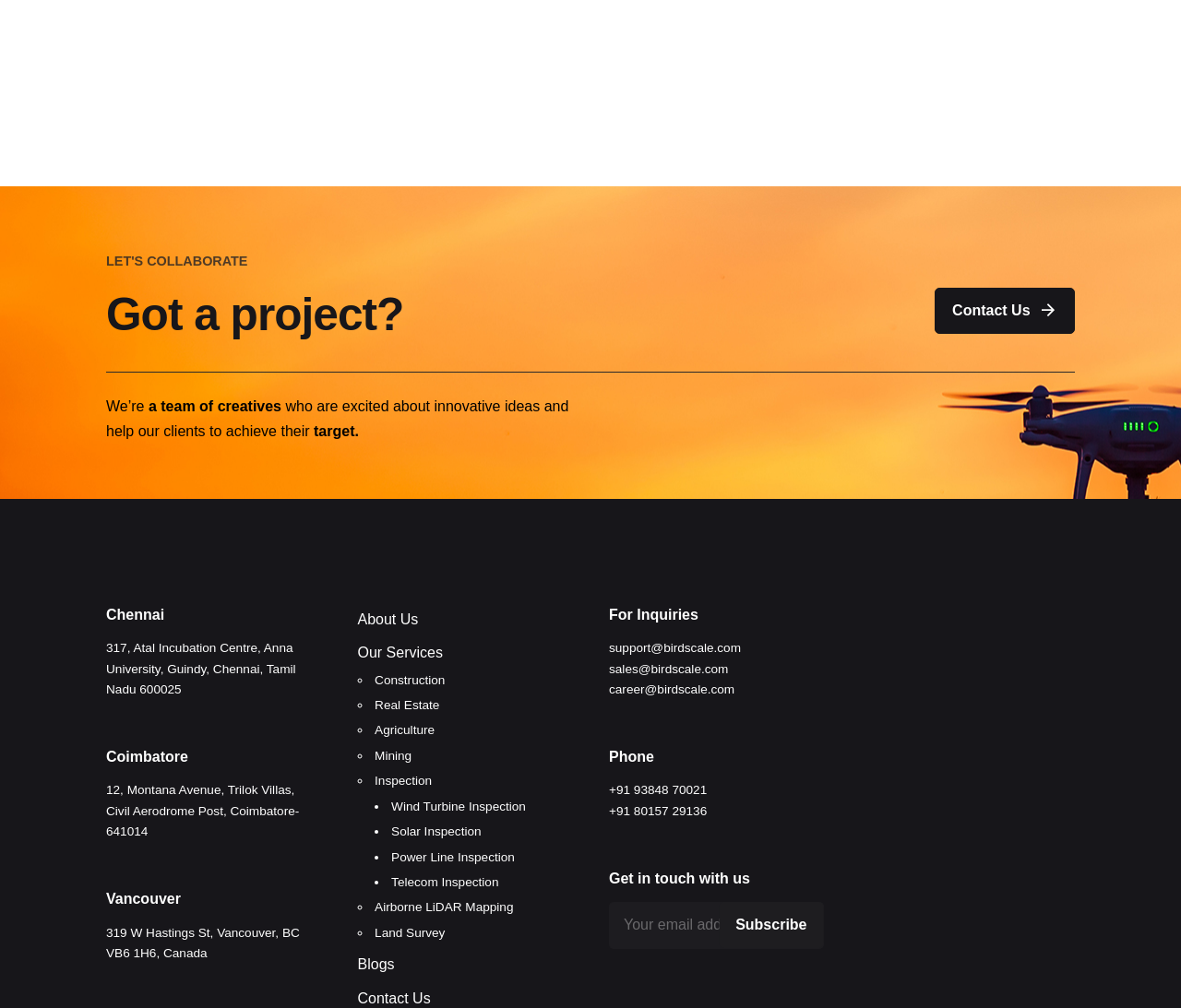What is the phone number for the Chennai office?
Examine the image and provide an in-depth answer to the question.

The phone number for the Chennai office can be found in the 'Phone' section of the webpage, which lists +91 93848 70021 as one of the phone numbers.